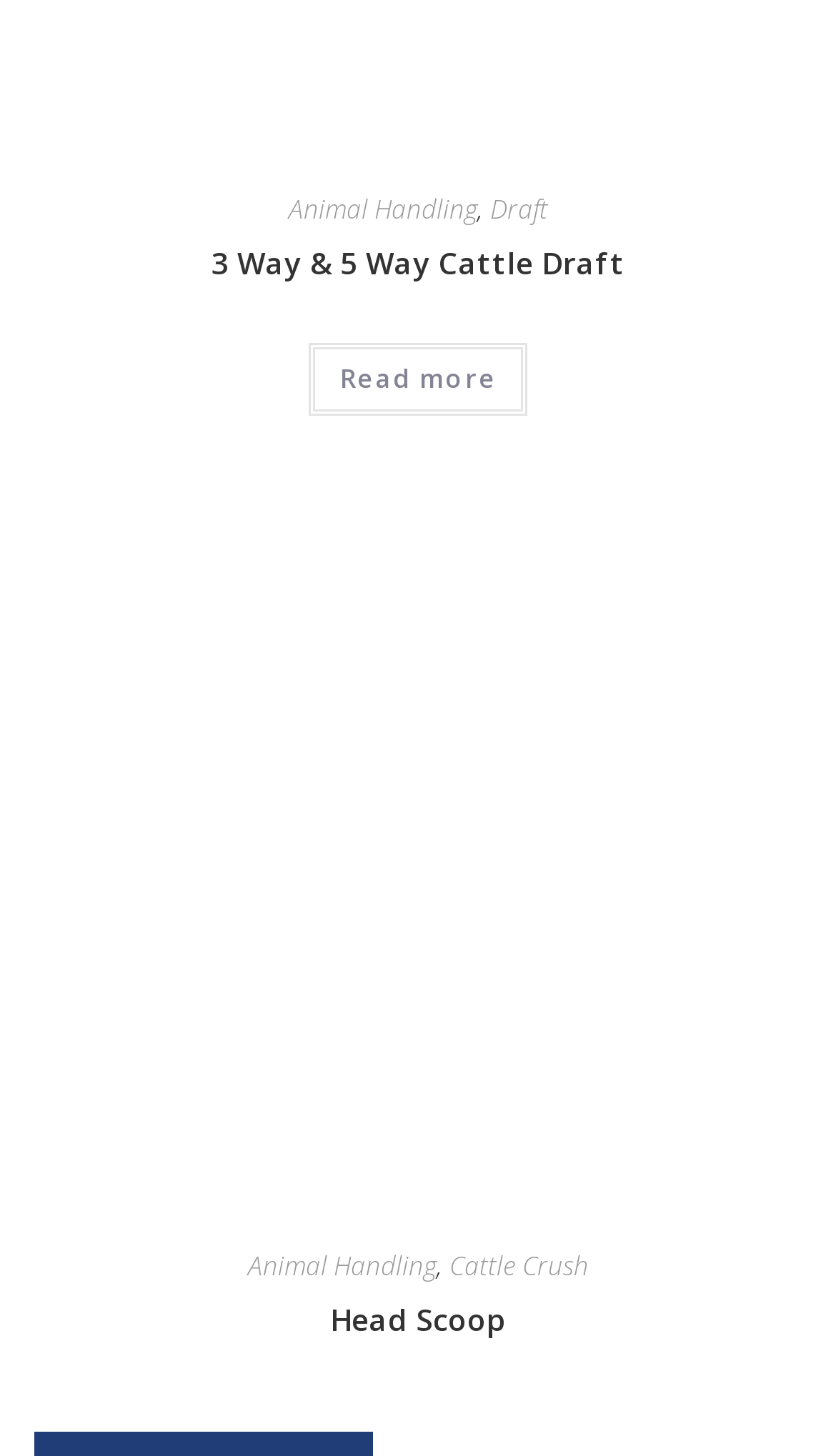What is the name of the product with an image?
Ensure your answer is thorough and detailed.

After analyzing the webpage, I found that the product with an image is 'Head Scoop'. The image is displayed below the 'Head Scoop' heading, and there are two instances of the same image on the webpage.